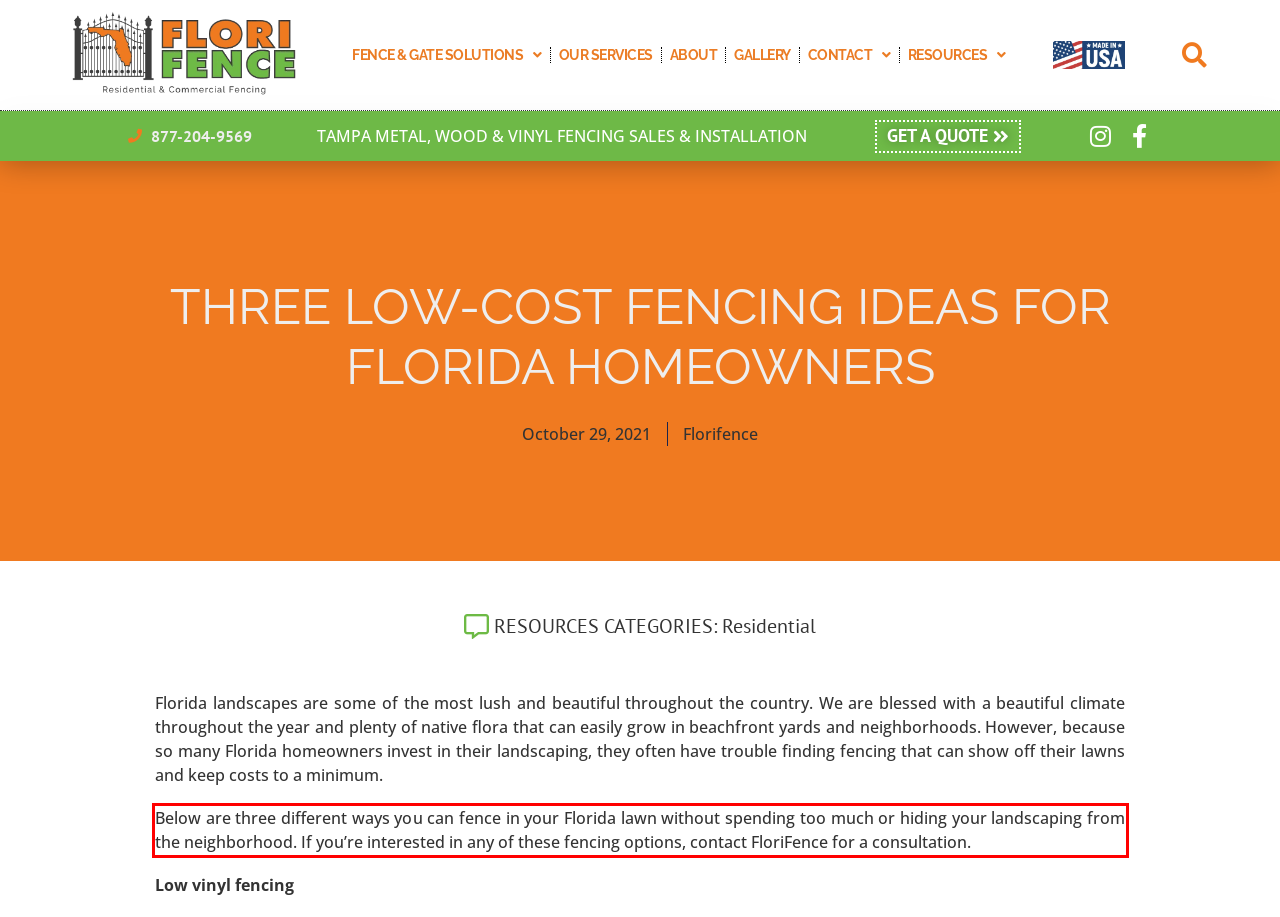In the screenshot of the webpage, find the red bounding box and perform OCR to obtain the text content restricted within this red bounding box.

Below are three different ways you can fence in your Florida lawn without spending too much or hiding your landscaping from the neighborhood. If you’re interested in any of these fencing options, contact FloriFence for a consultation.